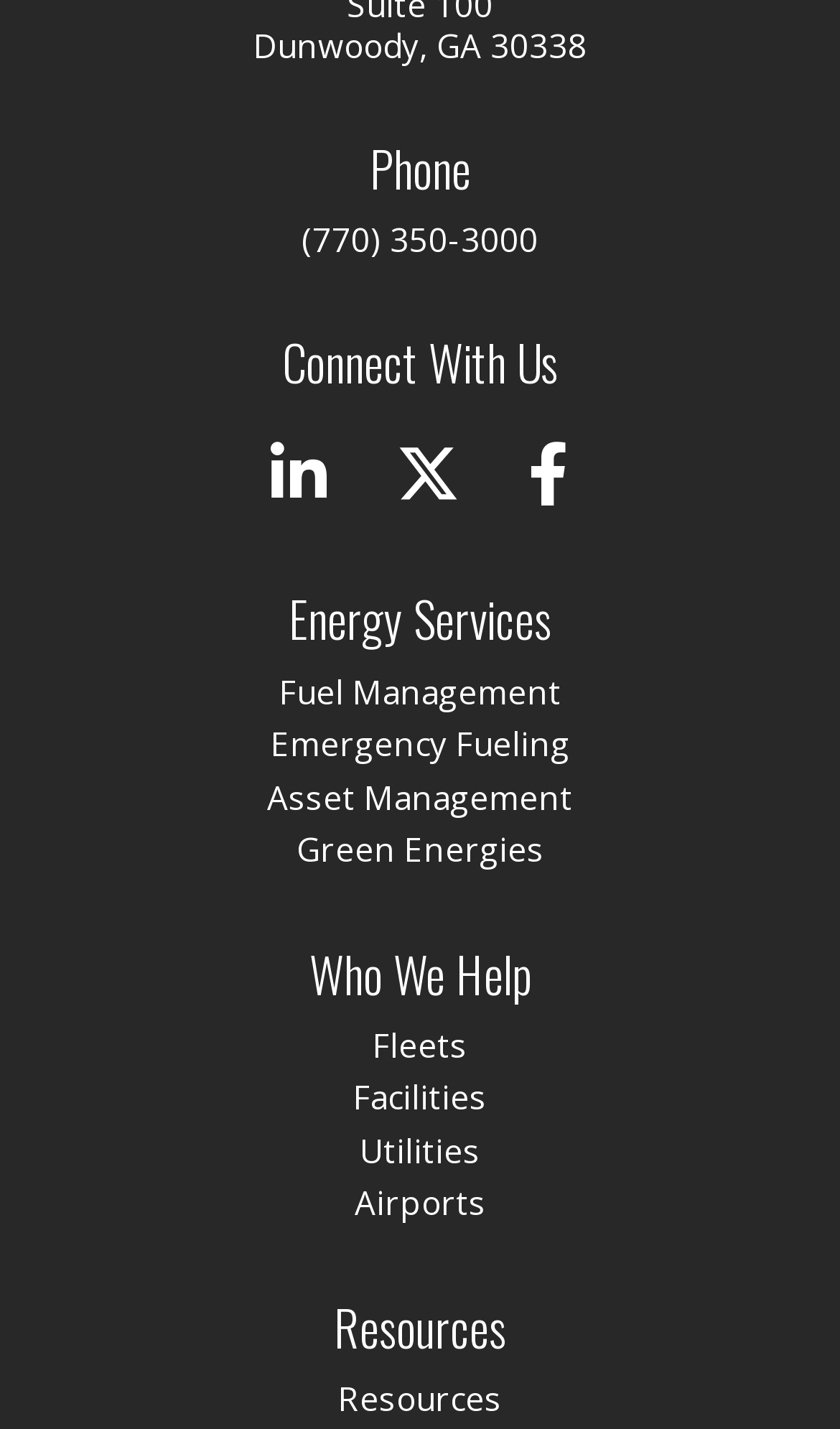Please give a concise answer to this question using a single word or phrase: 
What type of services does the company provide?

Energy Services